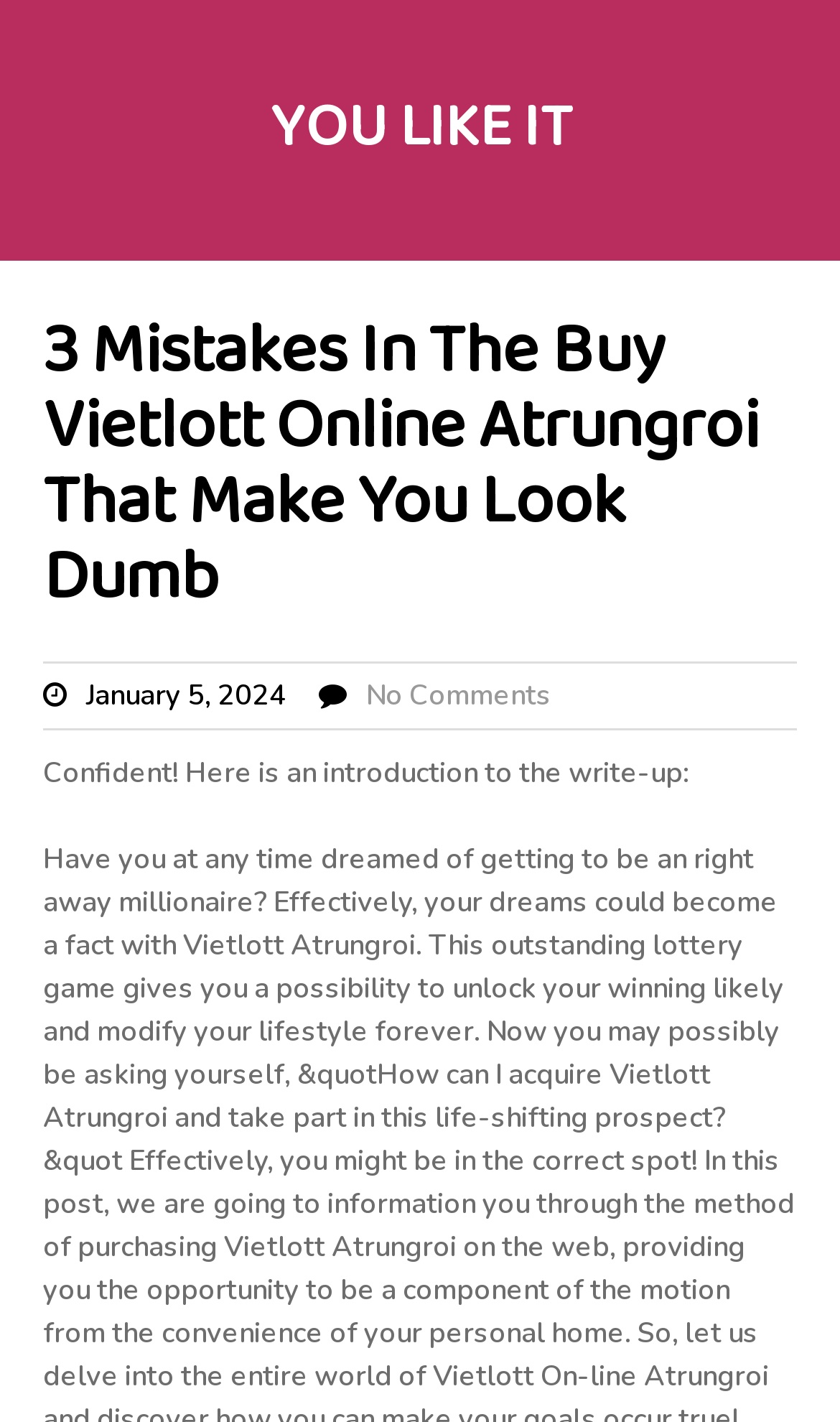Provide a one-word or one-phrase answer to the question:
What is the position of the link 'YOU LIKE IT'?

Top center